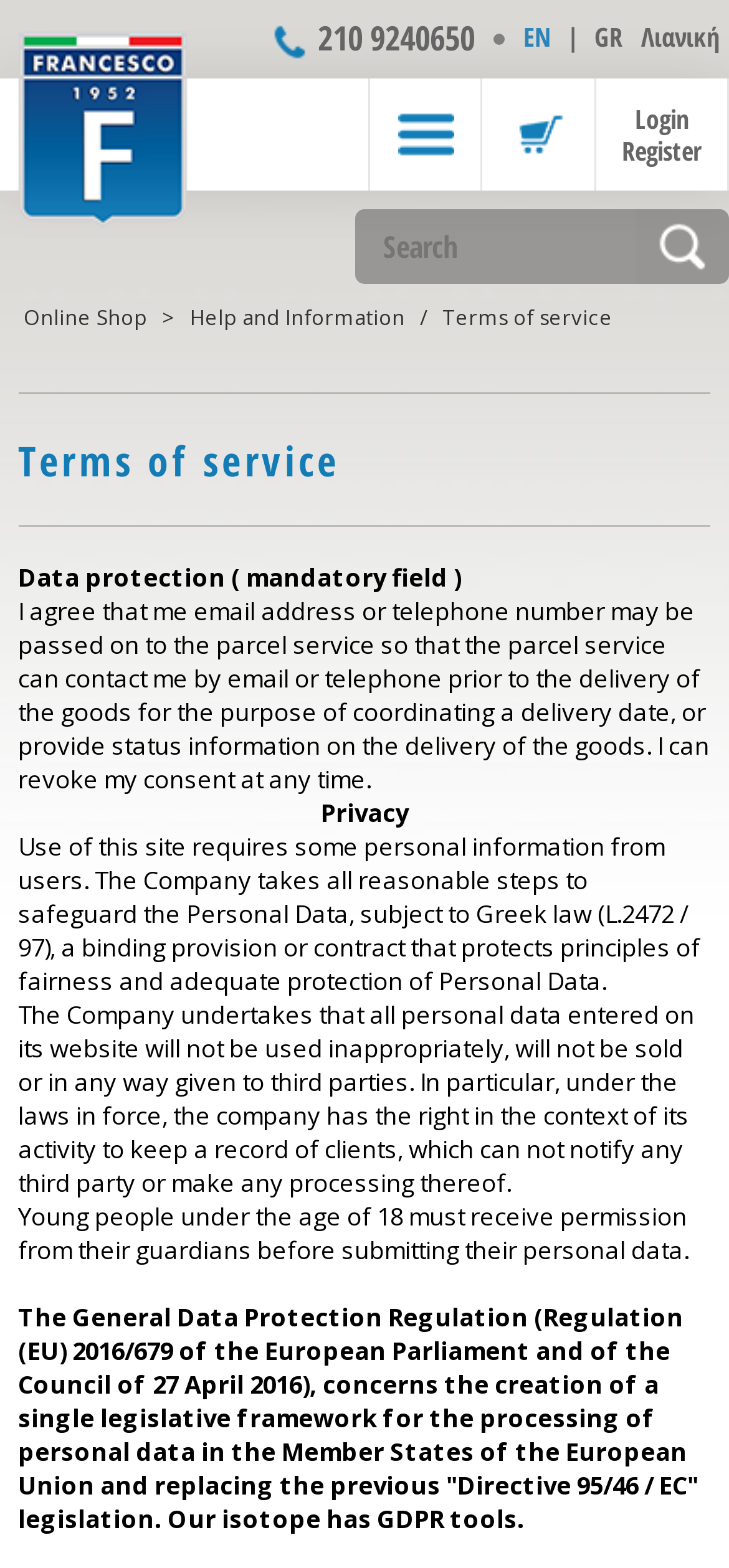What is the purpose of the textbox?
Answer the question with detailed information derived from the image.

The textbox is located below the 'Terms of service' heading and is accompanied by a 'Submit' button, suggesting that it is used to enter personal data, possibly for registration or login purposes.